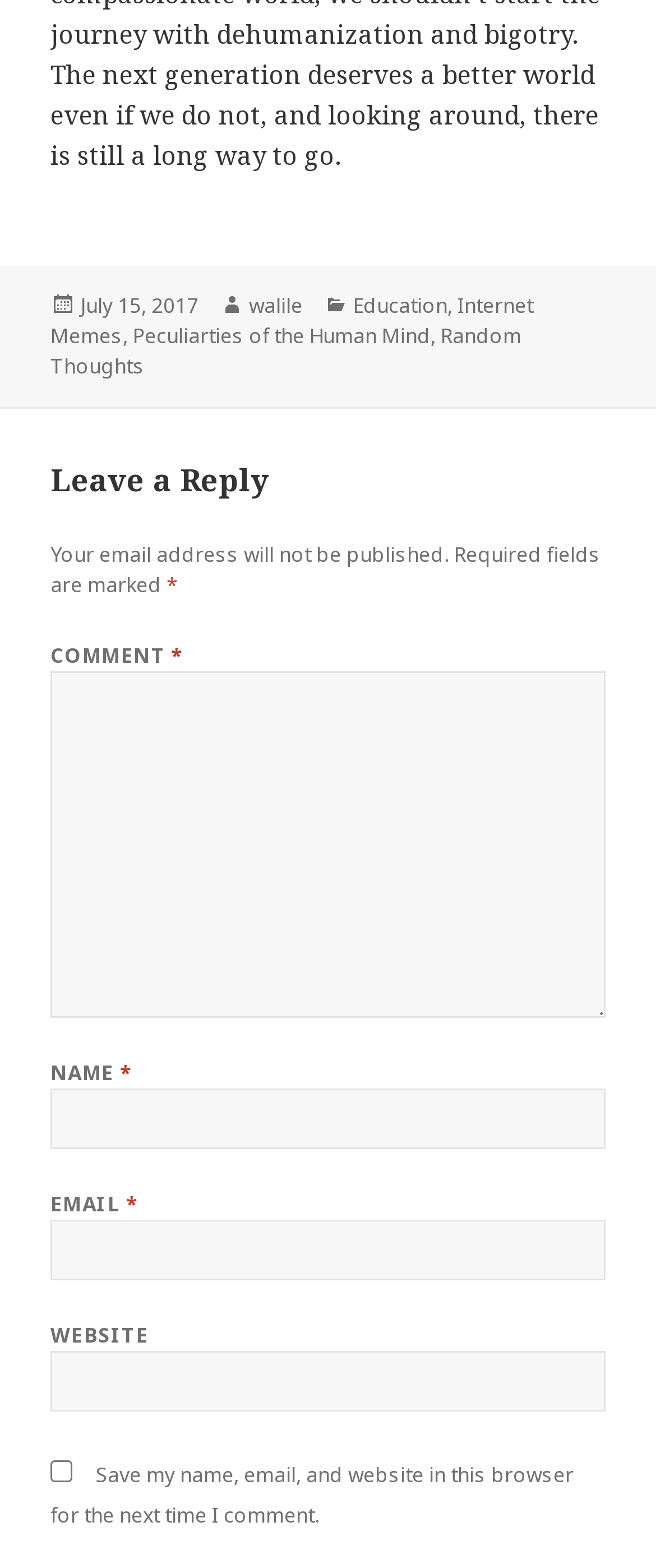Give a one-word or phrase response to the following question: Can website be left blank?

No